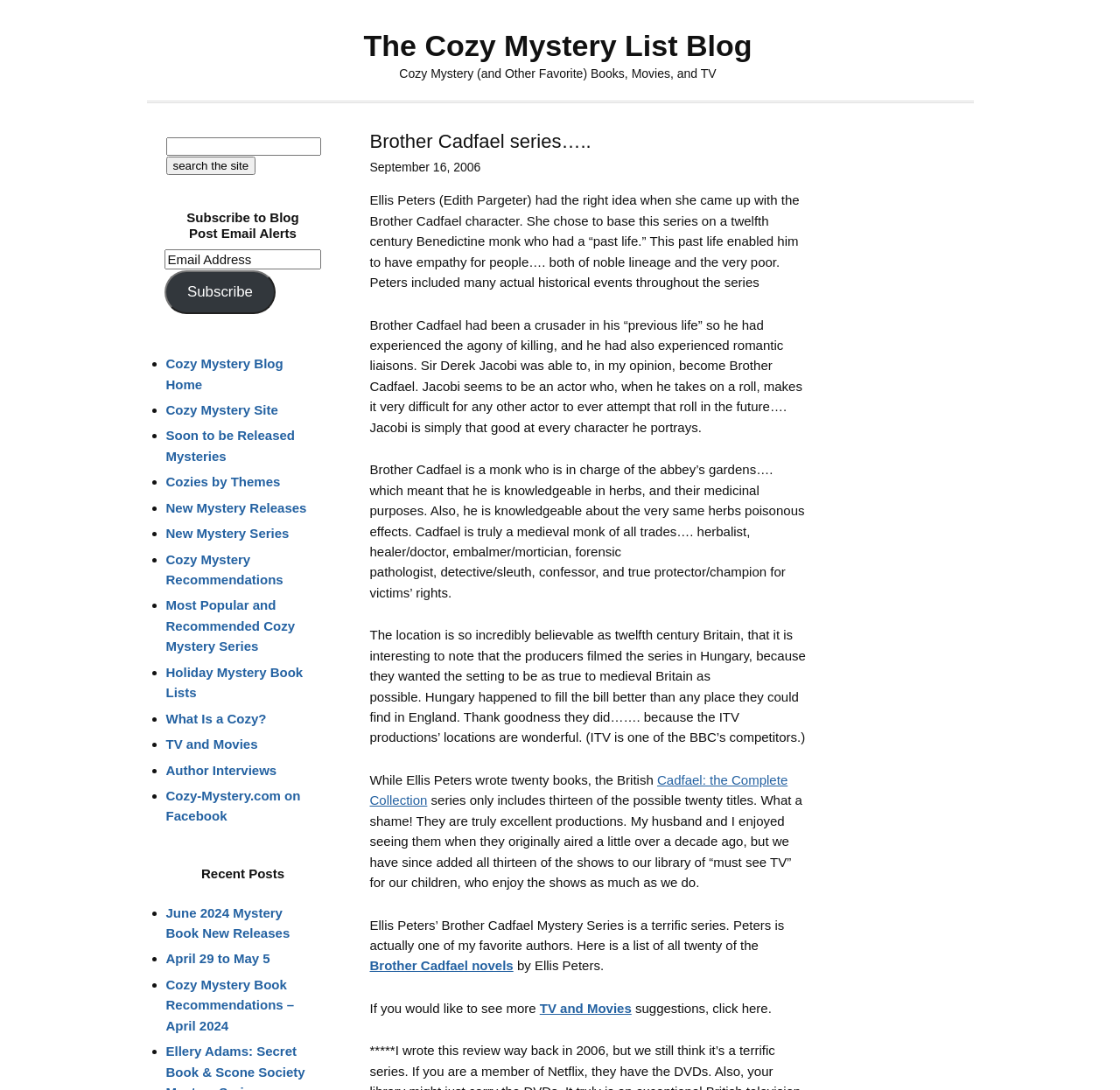Determine the bounding box coordinates of the clickable element to complete this instruction: "visit the cozy mystery blog home". Provide the coordinates in the format of four float numbers between 0 and 1, [left, top, right, bottom].

[0.148, 0.327, 0.253, 0.359]